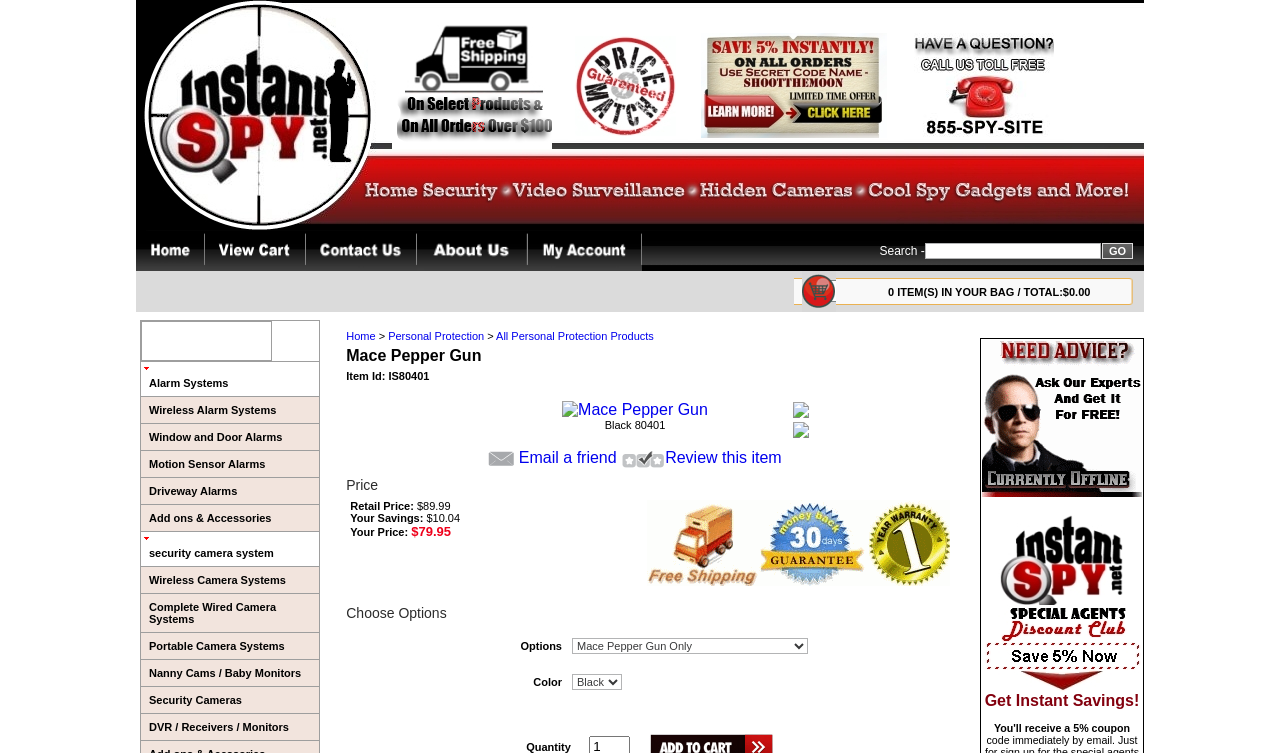Pinpoint the bounding box coordinates of the area that must be clicked to complete this instruction: "View your bag".

[0.627, 0.401, 0.653, 0.417]